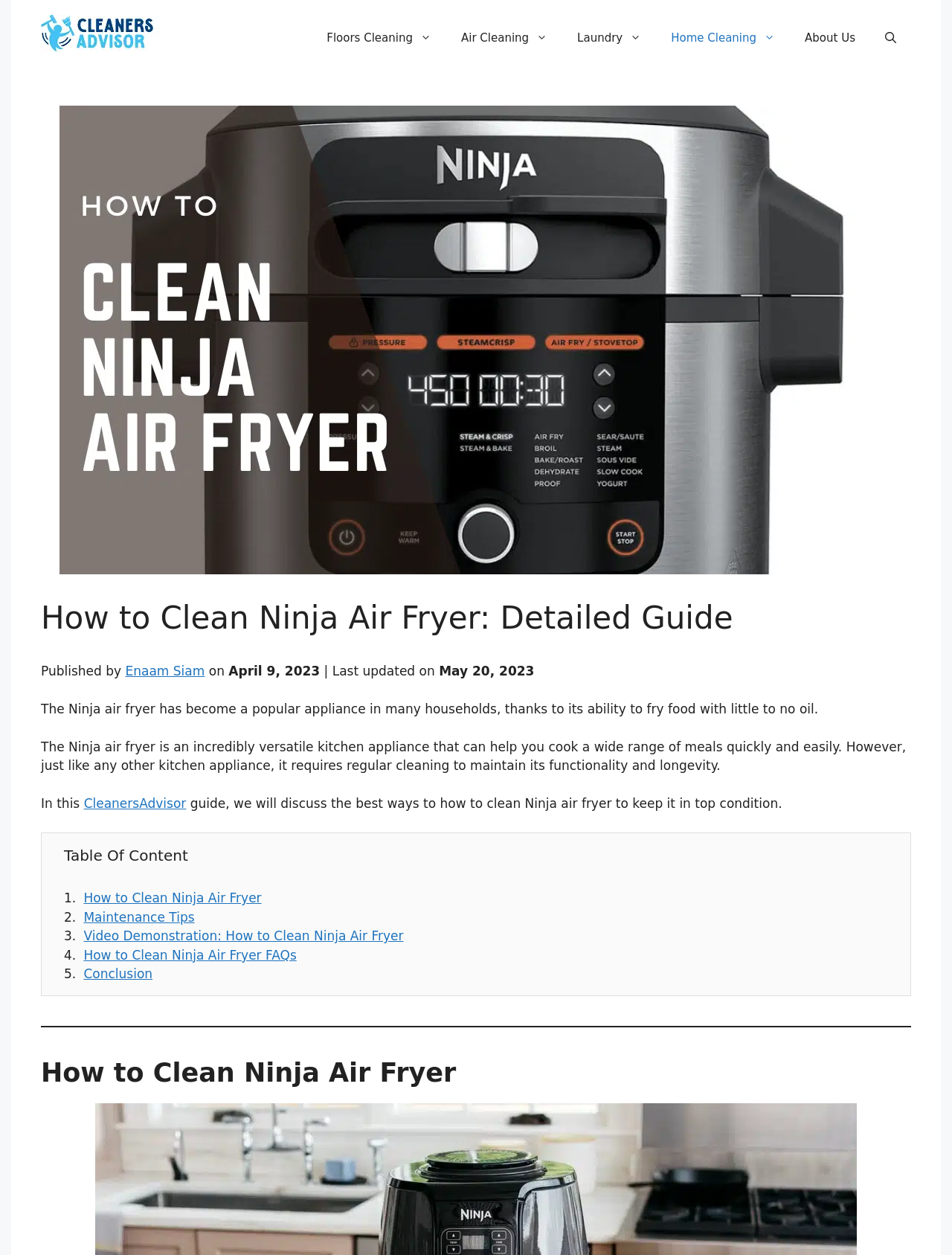Please specify the coordinates of the bounding box for the element that should be clicked to carry out this instruction: "Read the article by Enaam Siam". The coordinates must be four float numbers between 0 and 1, formatted as [left, top, right, bottom].

[0.132, 0.529, 0.215, 0.541]